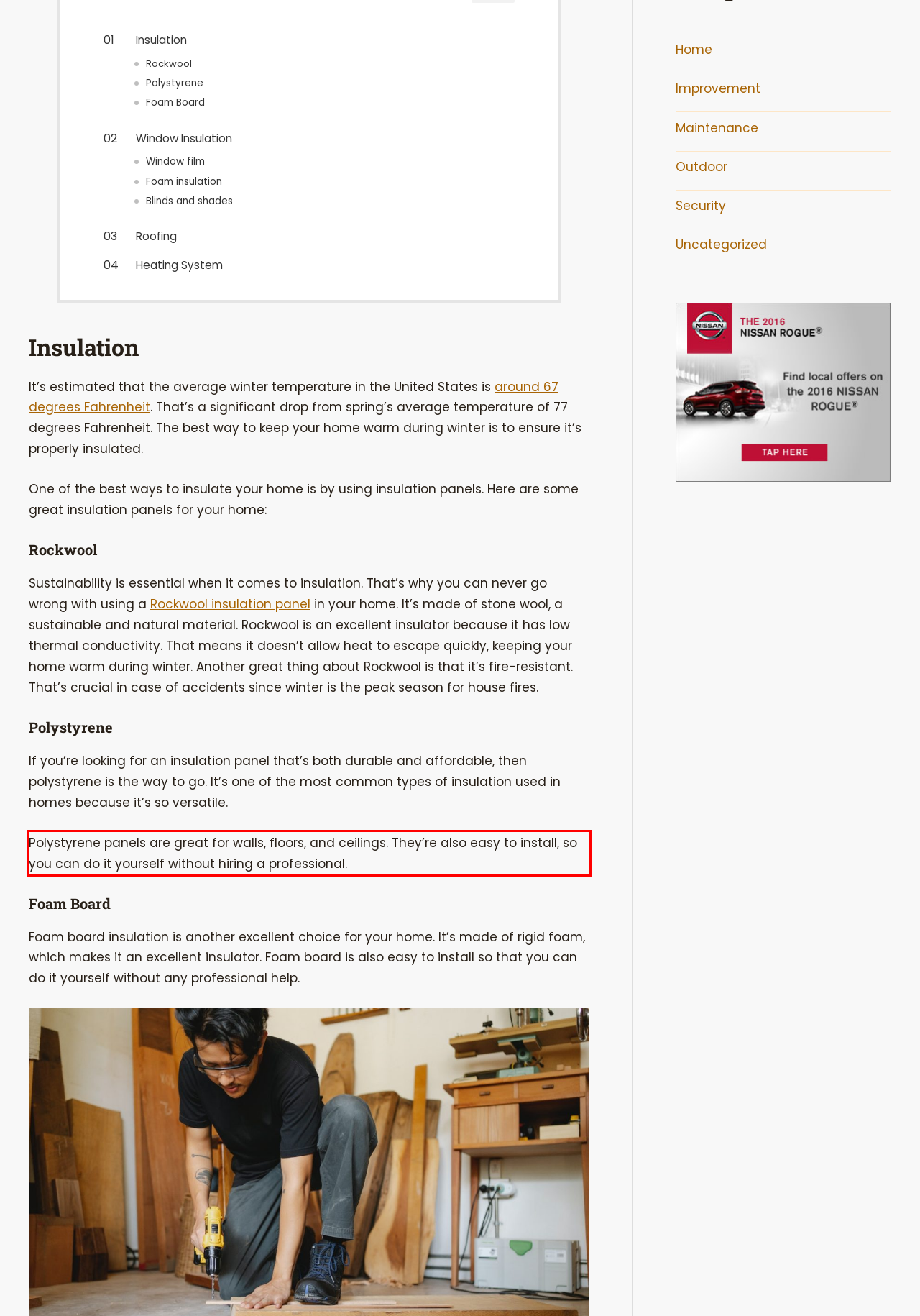You have a webpage screenshot with a red rectangle surrounding a UI element. Extract the text content from within this red bounding box.

Polystyrene panels are great for walls, floors, and ceilings. They’re also easy to install, so you can do it yourself without hiring a professional.